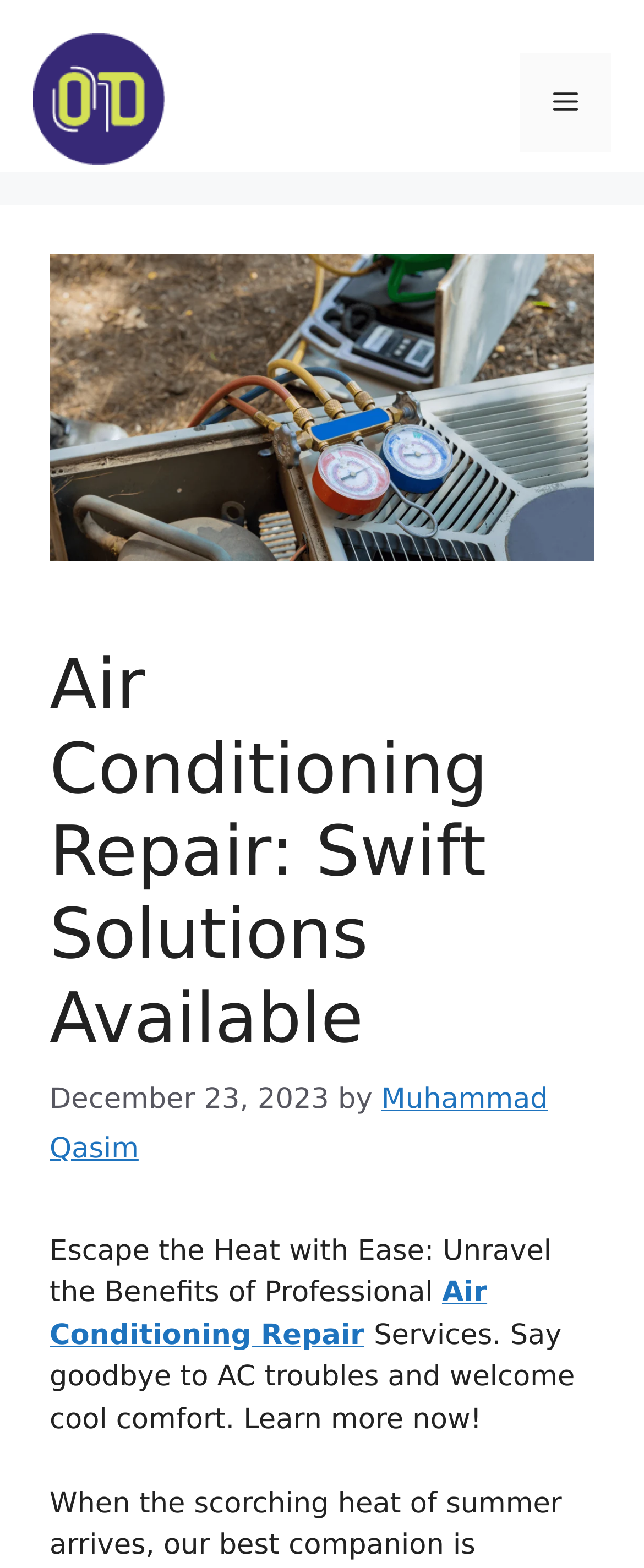What is the call-to-action?
Based on the image content, provide your answer in one word or a short phrase.

Learn more now